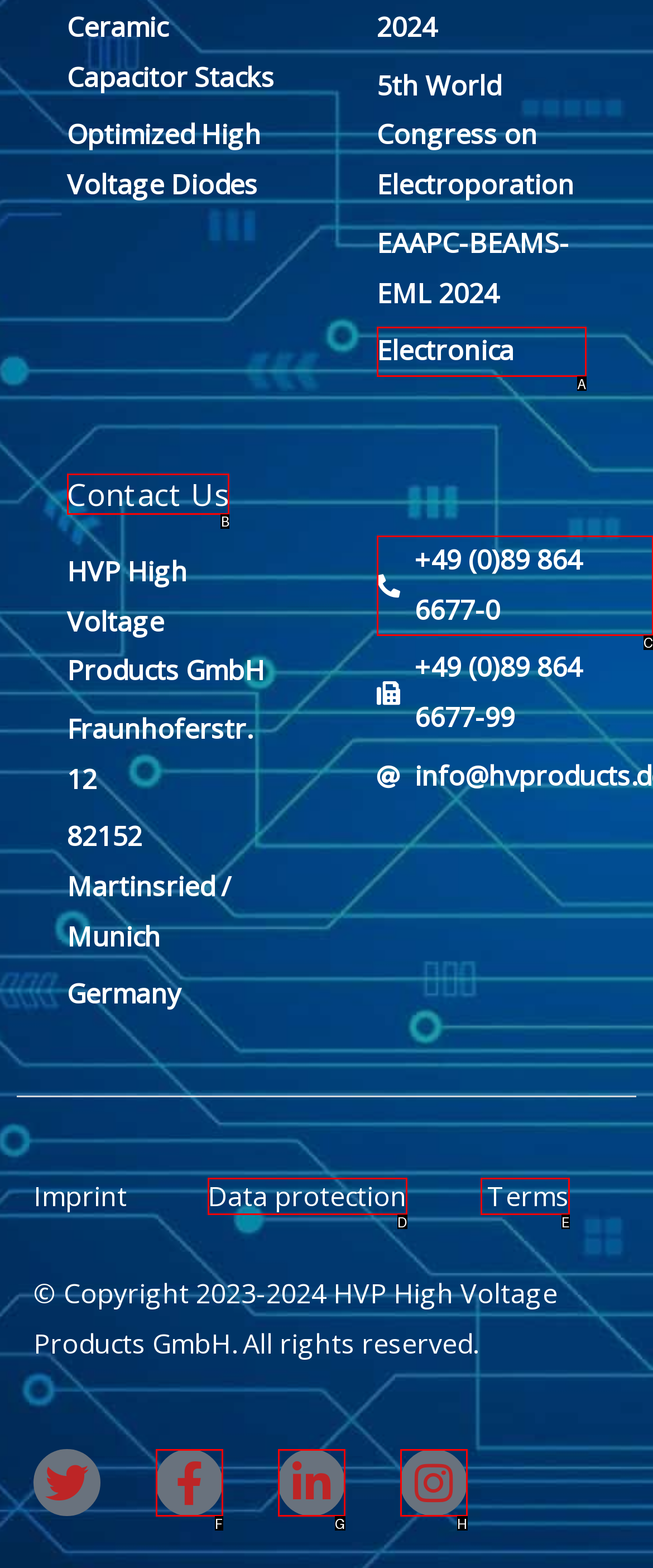Select the HTML element that should be clicked to accomplish the task: Contact Us Reply with the corresponding letter of the option.

B